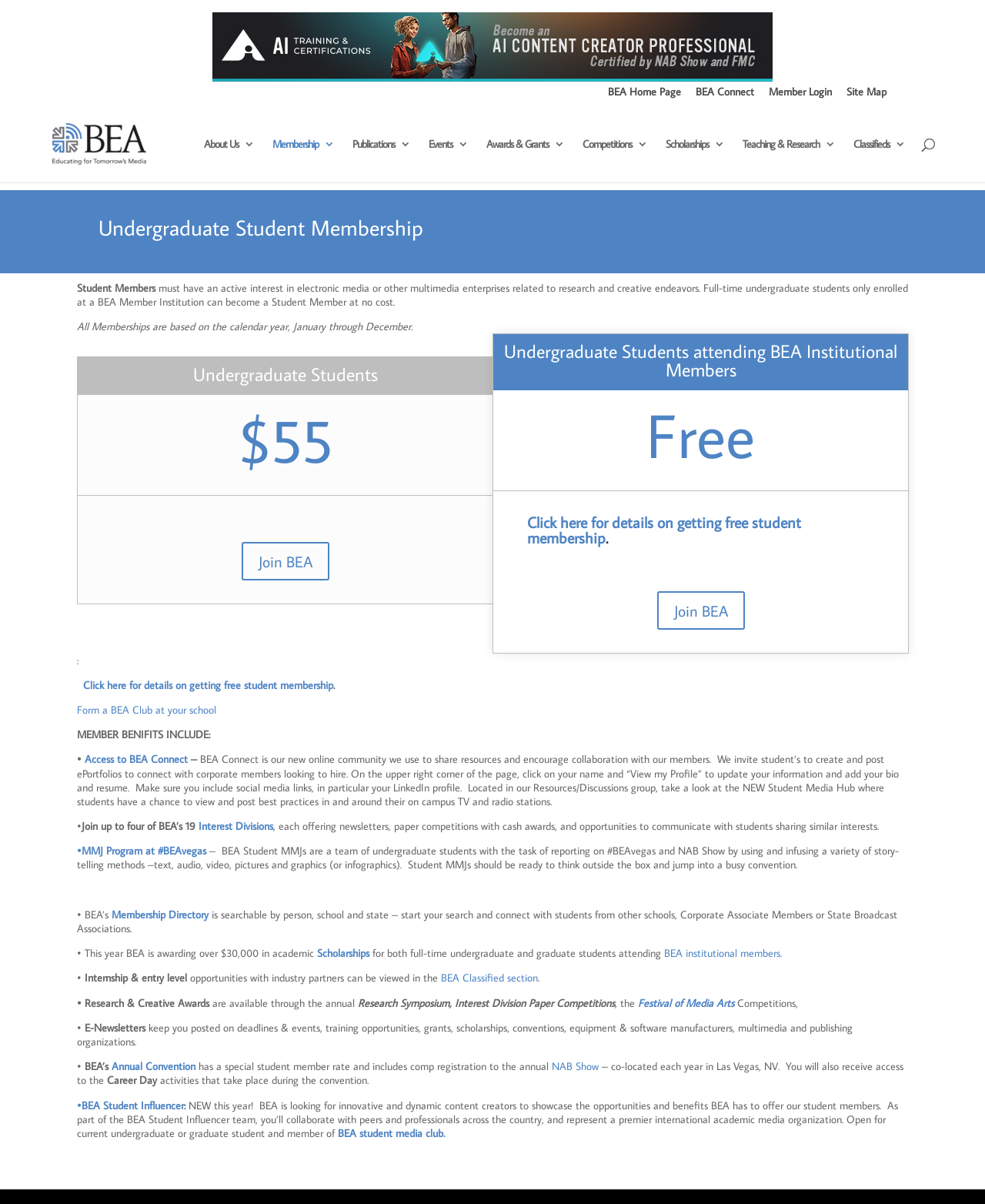What is the name of the online community for BEA members?
Using the image, give a concise answer in the form of a single word or short phrase.

BEA Connect